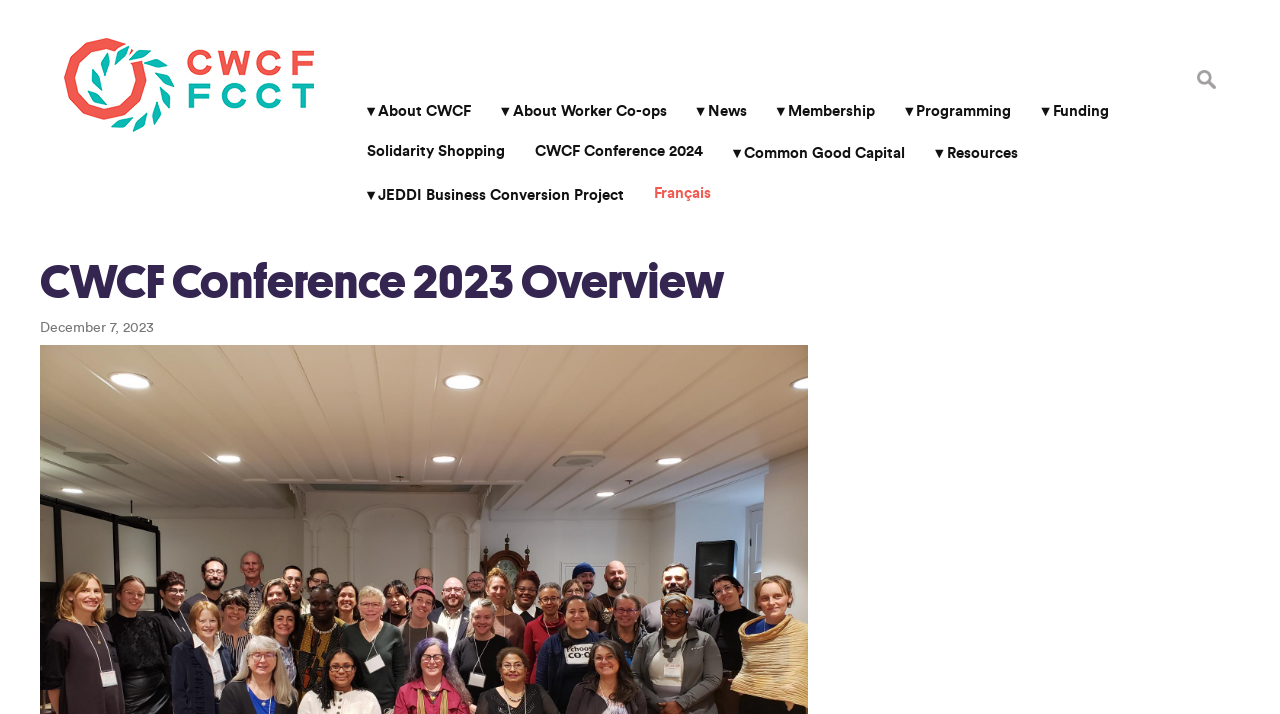Indicate the bounding box coordinates of the clickable region to achieve the following instruction: "Switch to French."

[0.499, 0.244, 0.567, 0.299]